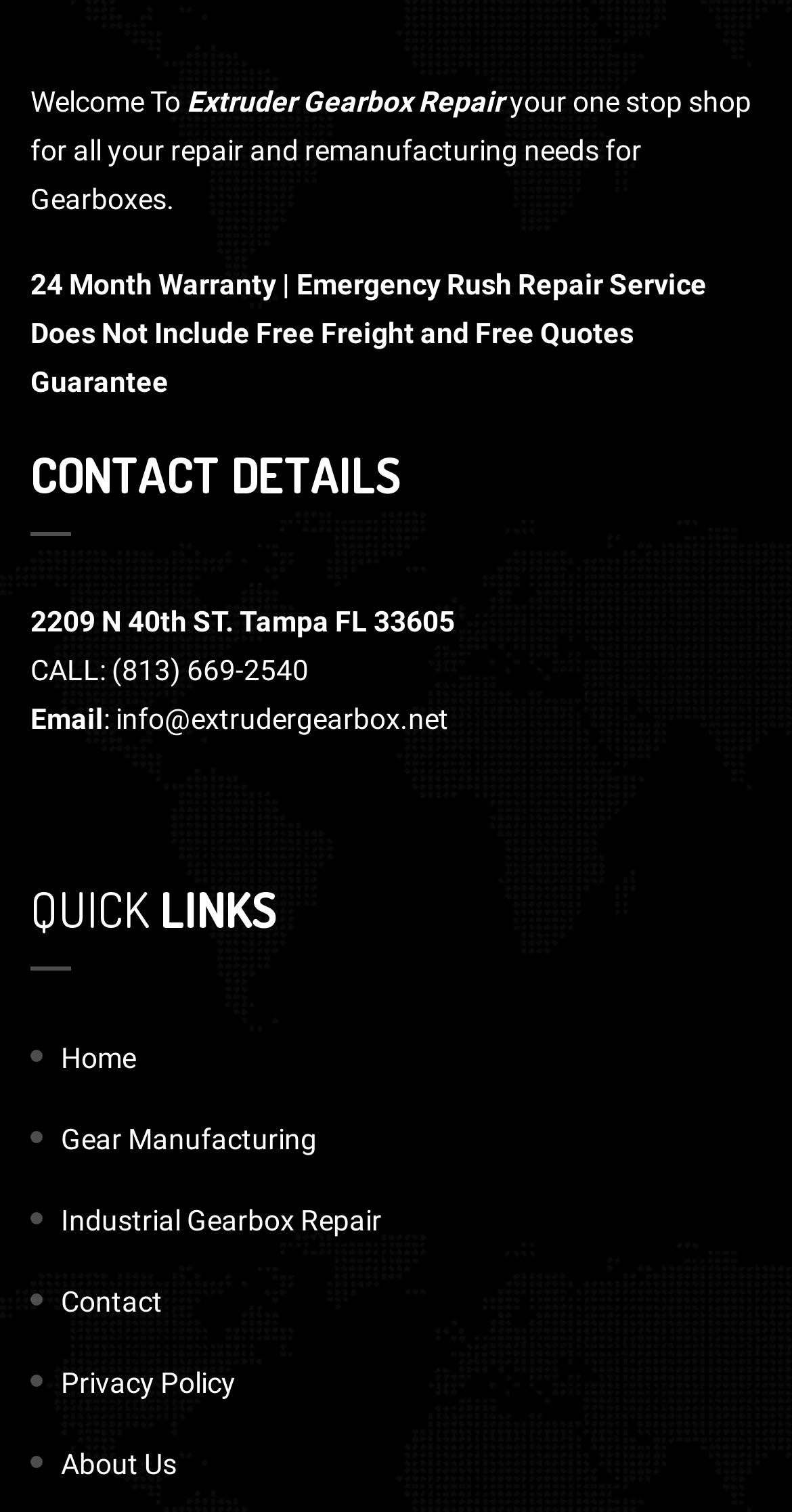Bounding box coordinates are specified in the format (top-left x, top-left y, bottom-right x, bottom-right y). All values are floating point numbers bounded between 0 and 1. Please provide the bounding box coordinate of the region this sentence describes: Industrial Gearbox Repair

[0.077, 0.796, 0.482, 0.818]